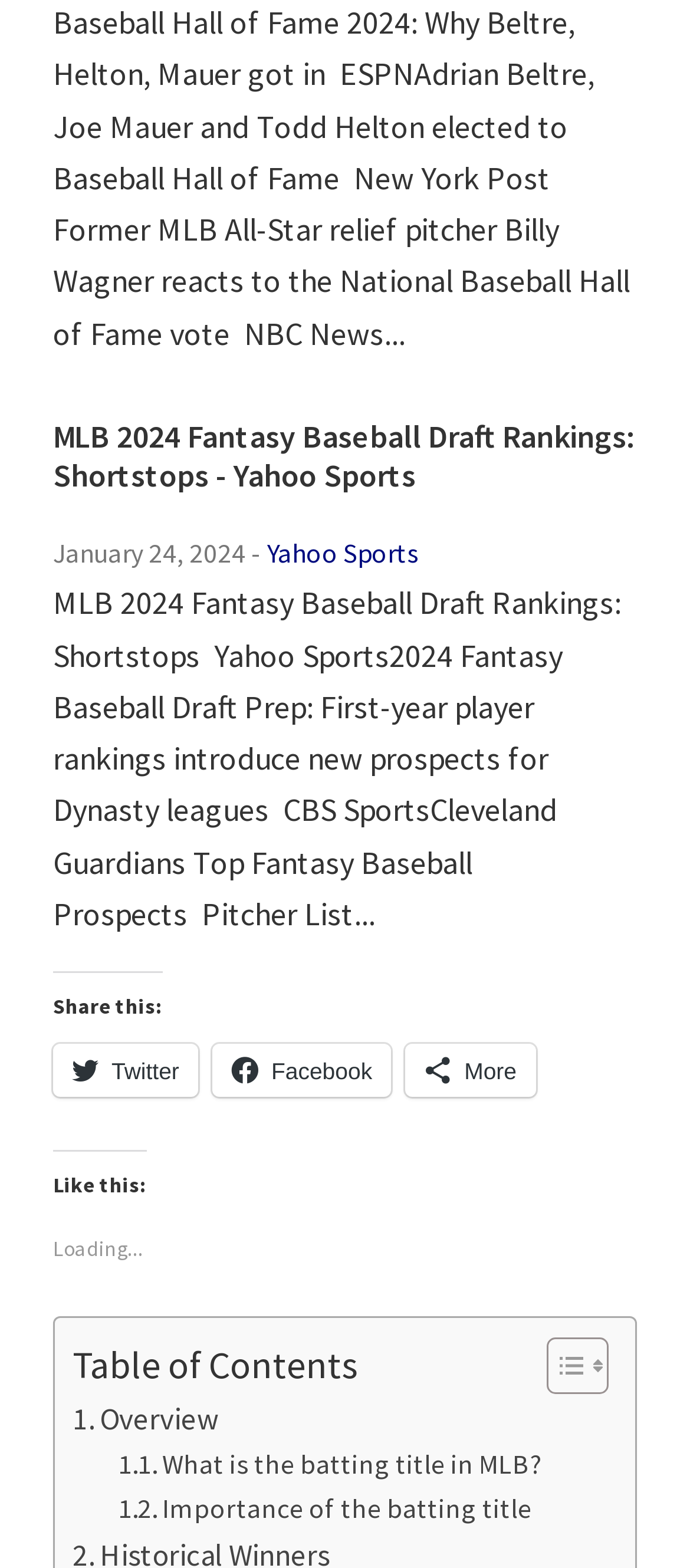Please locate the bounding box coordinates of the region I need to click to follow this instruction: "View previous page".

None